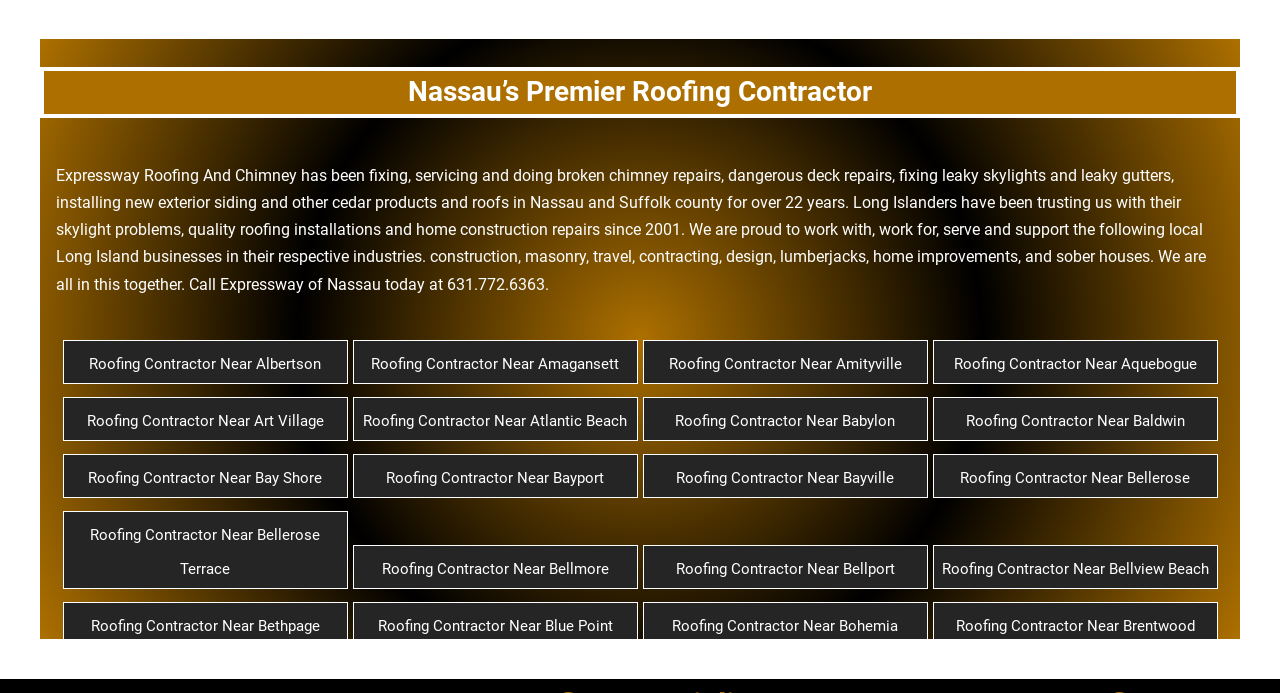Provide a brief response to the question below using a single word or phrase: 
How long has the contractor been in business?

Over 22 years